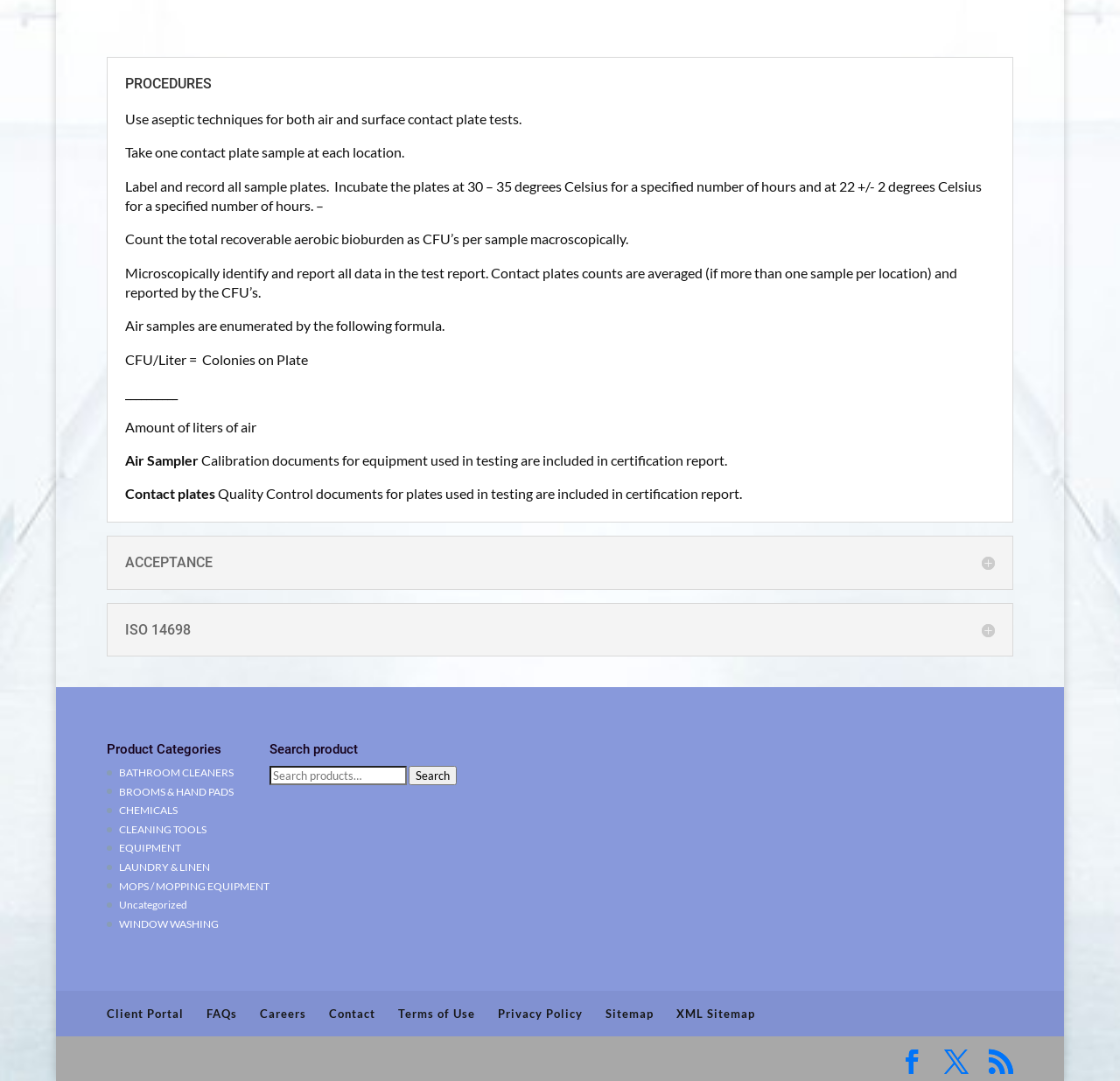Locate the bounding box coordinates of the element that needs to be clicked to carry out the instruction: "Browse BATHROOM CLEANERS". The coordinates should be given as four float numbers ranging from 0 to 1, i.e., [left, top, right, bottom].

[0.106, 0.709, 0.208, 0.721]